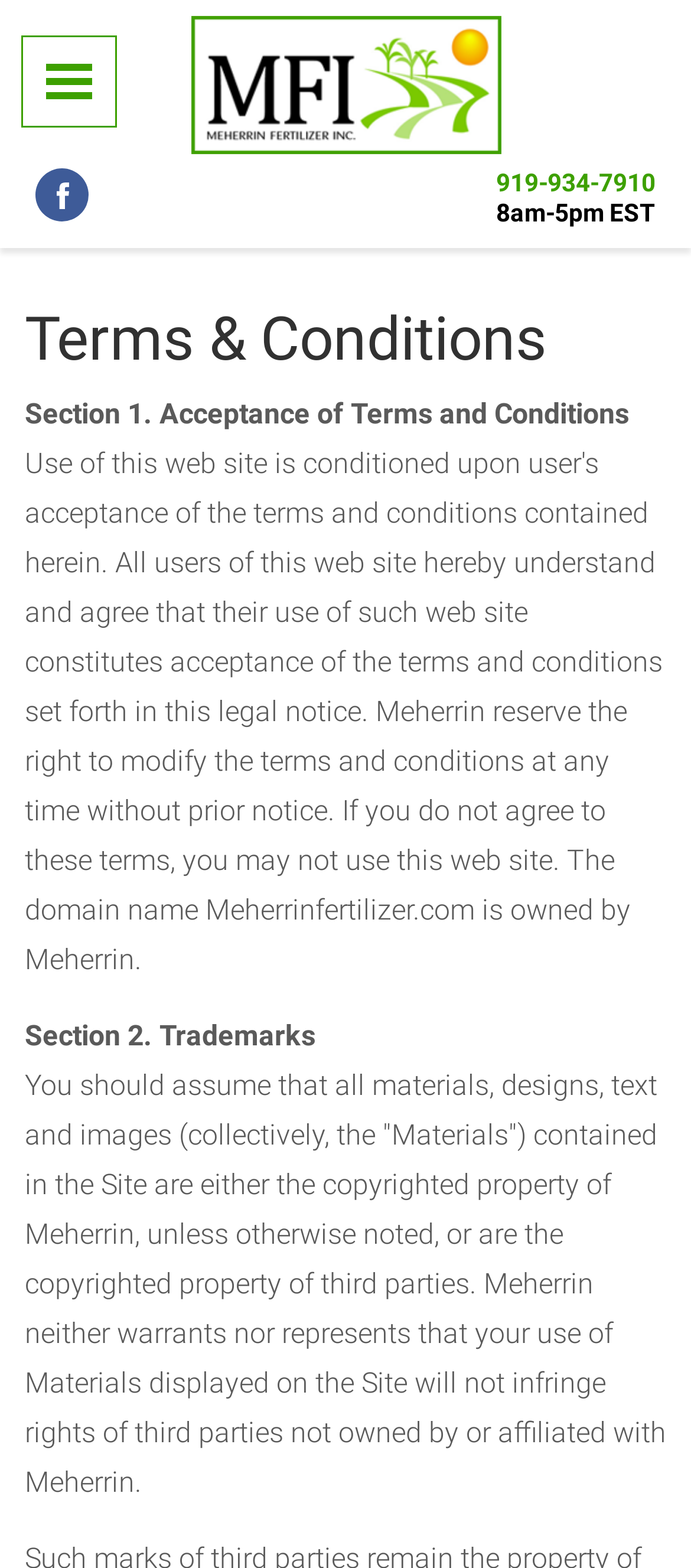Identify the bounding box for the given UI element using the description provided. Coordinates should be in the format (top-left x, top-left y, bottom-right x, bottom-right y) and must be between 0 and 1. Here is the description: alt="facebook"

[0.051, 0.107, 0.128, 0.141]